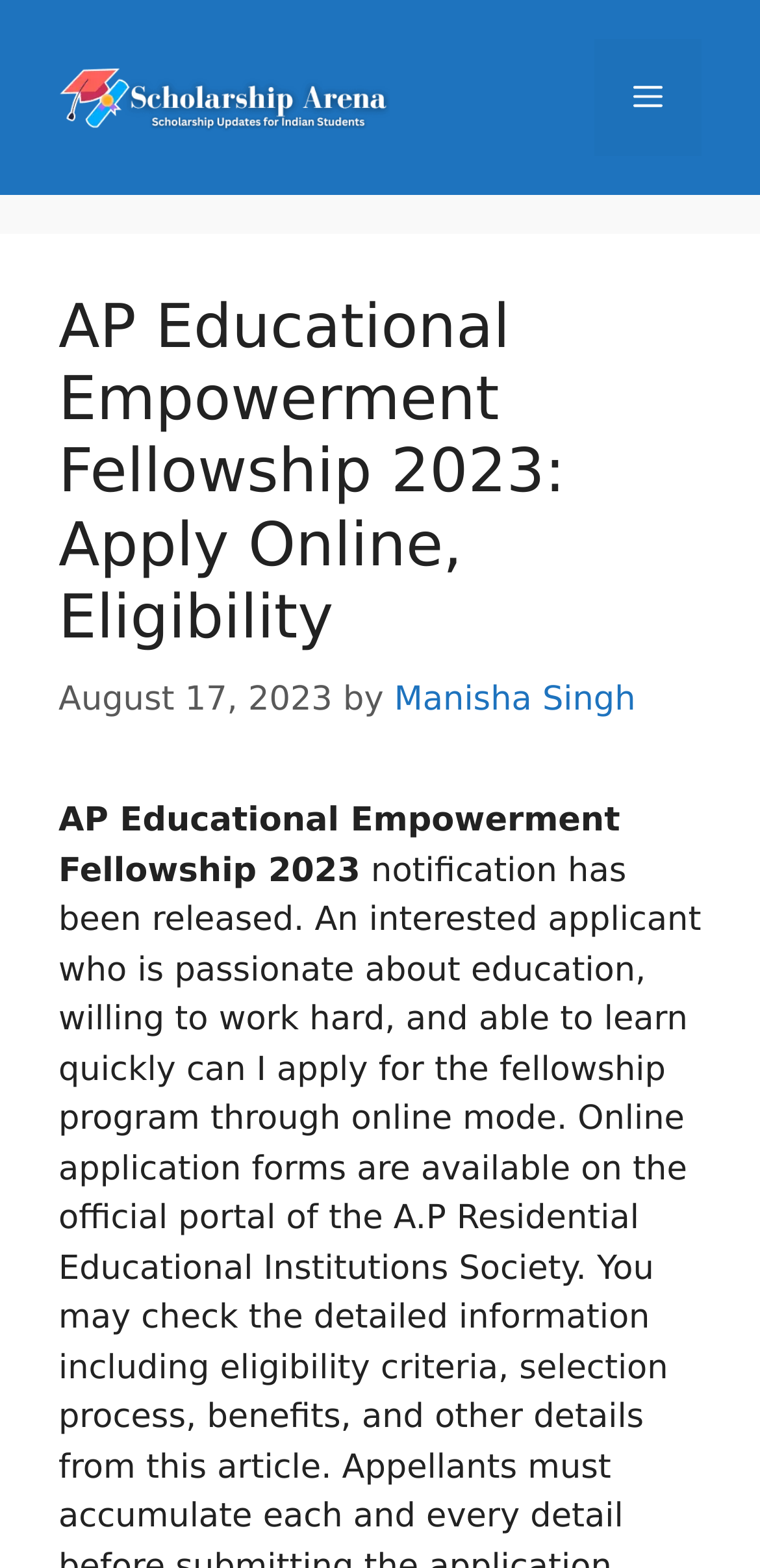Give a one-word or short phrase answer to this question: 
Is the menu expanded?

No